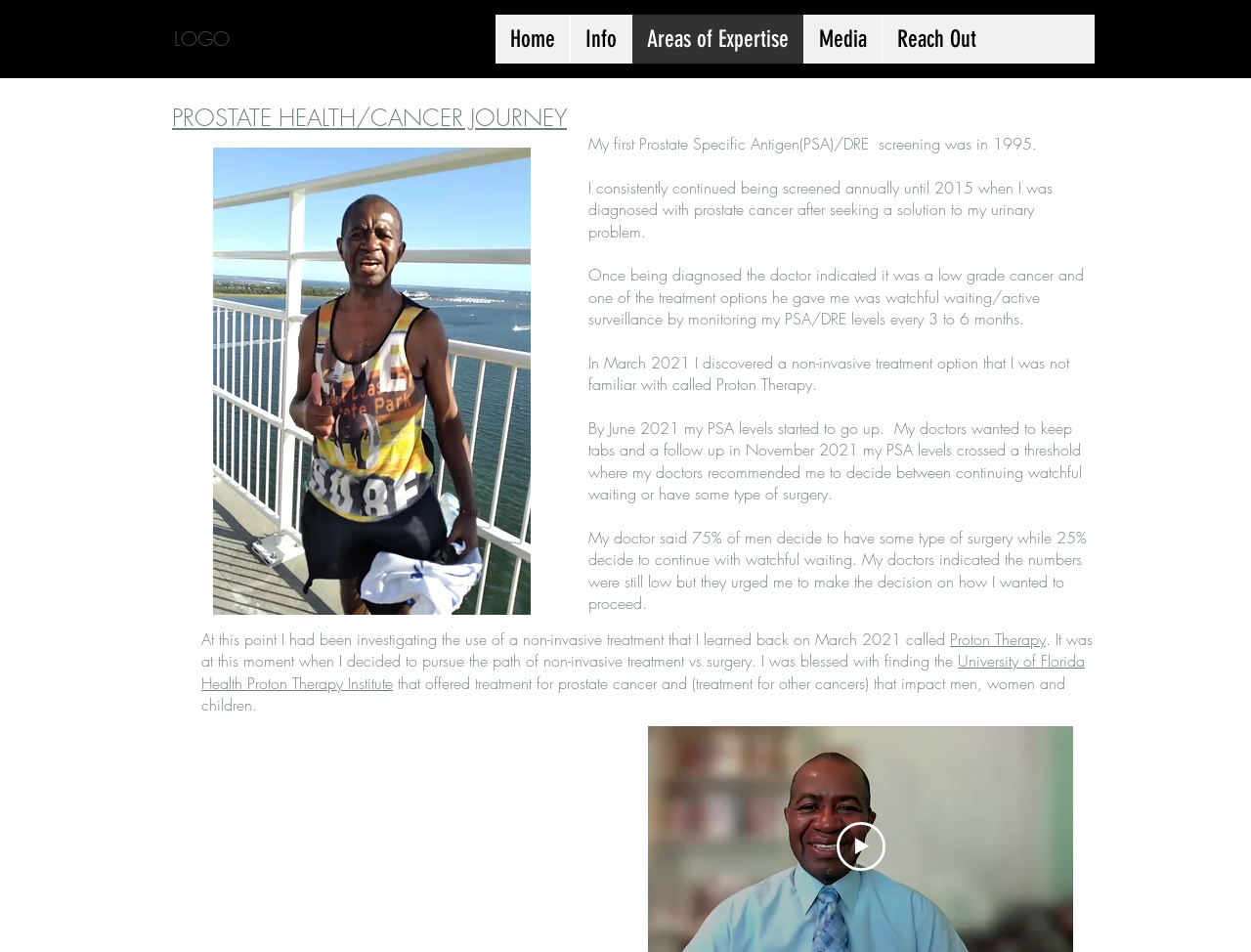Answer the following query concisely with a single word or phrase:
What is the name of the treatment option mentioned?

Proton Therapy